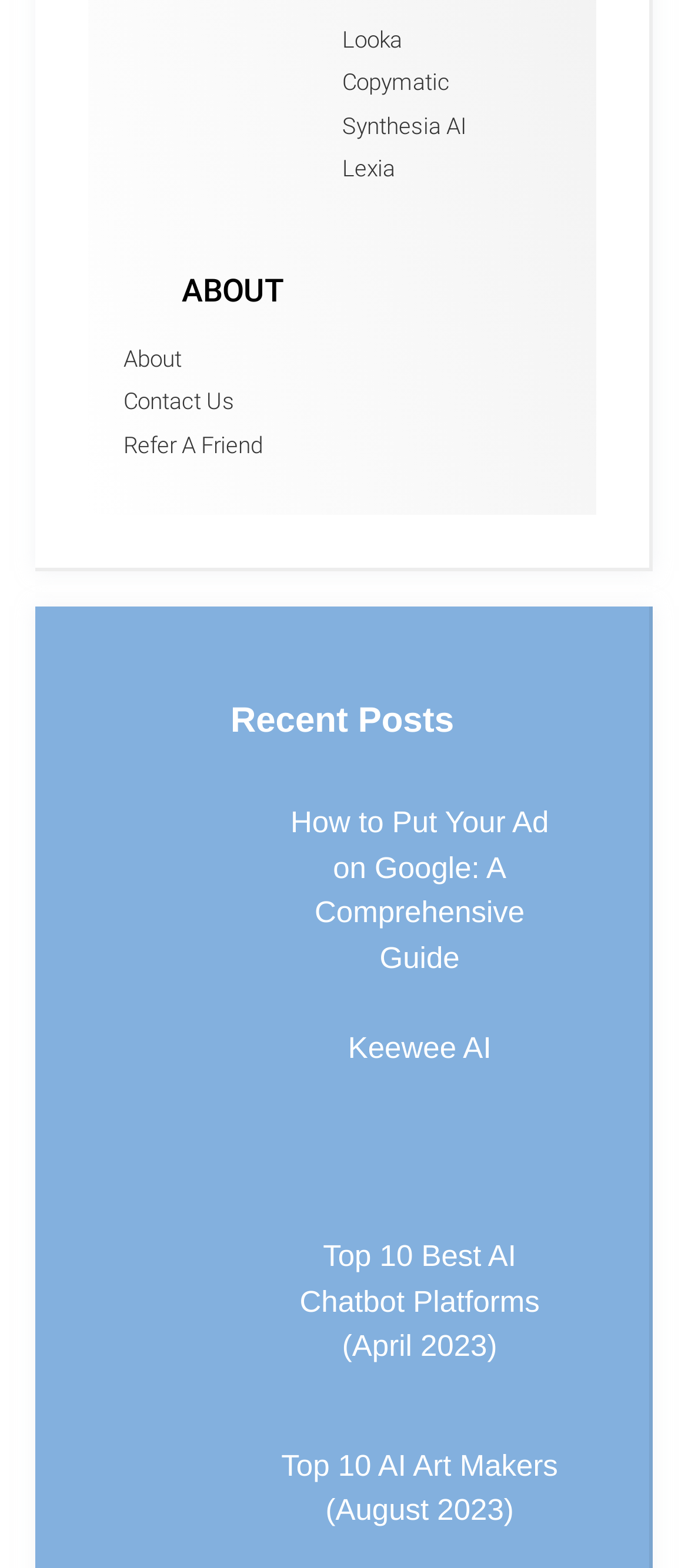Identify the bounding box coordinates of the region I need to click to complete this instruction: "Go to the previous page".

None